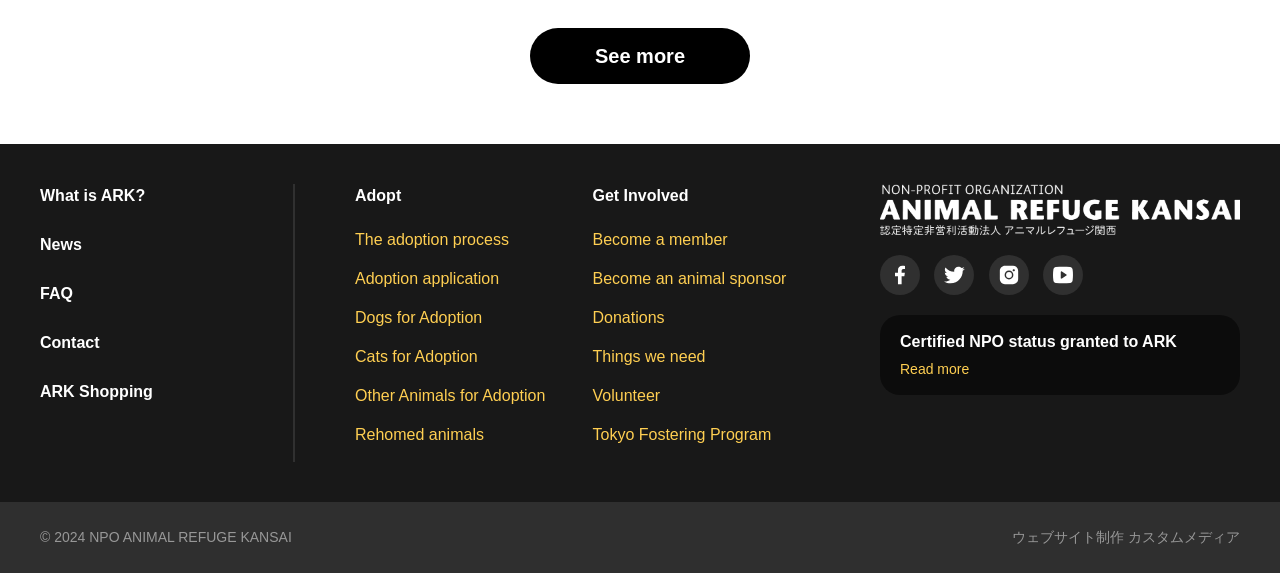What is the organization's name? Please answer the question using a single word or phrase based on the image.

ARK